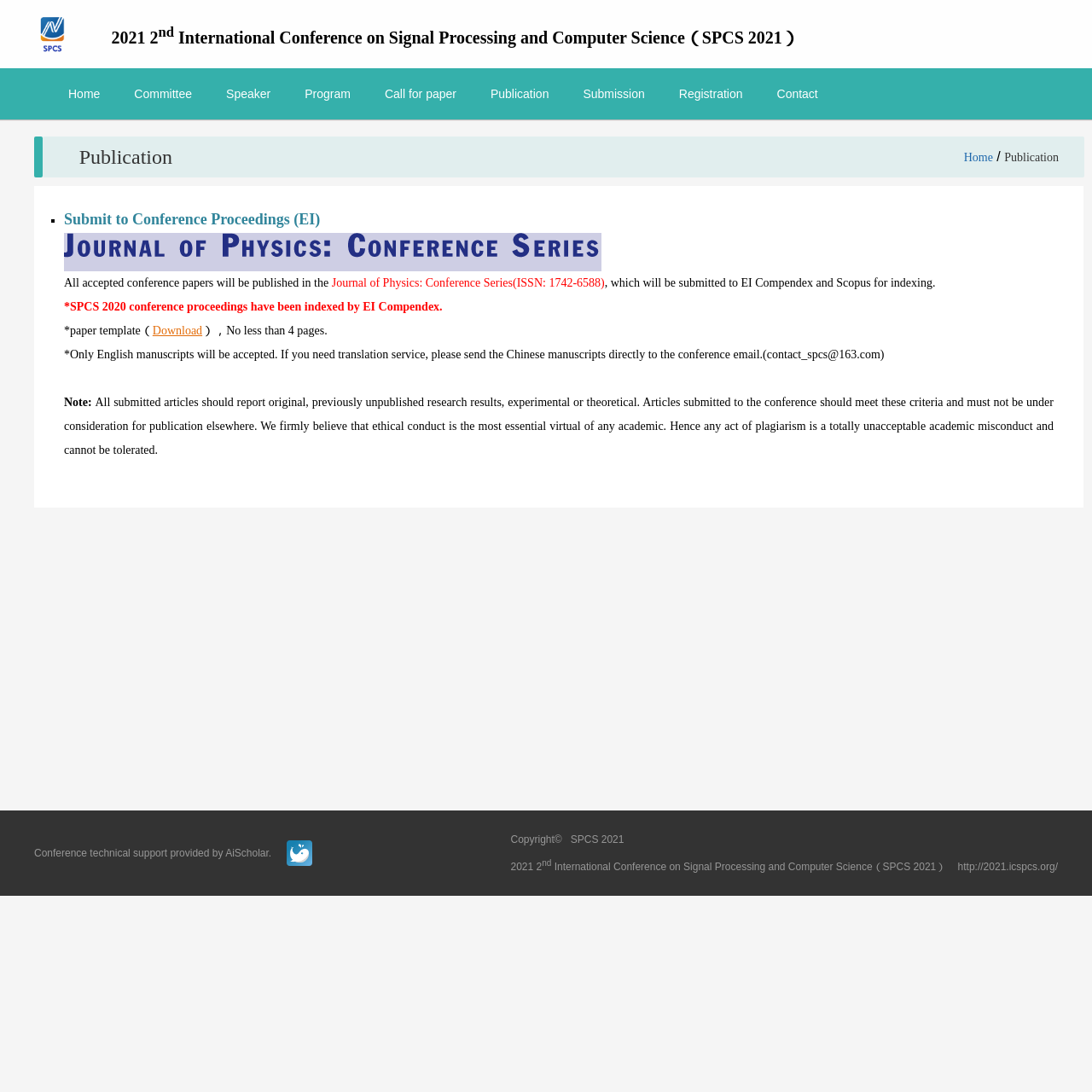Please pinpoint the bounding box coordinates for the region I should click to adhere to this instruction: "Click the Submission link".

[0.518, 0.062, 0.606, 0.109]